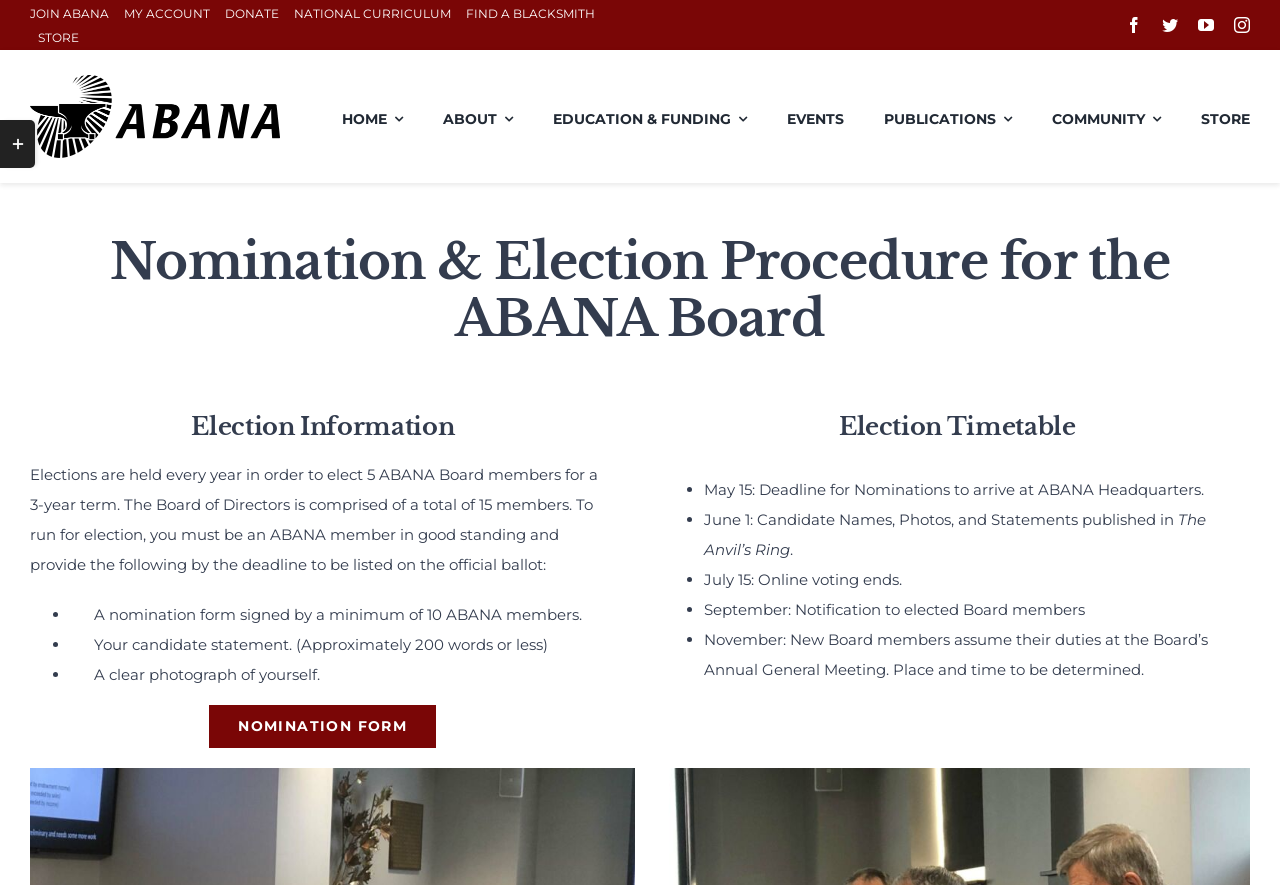Locate the bounding box coordinates of the element's region that should be clicked to carry out the following instruction: "Click on the 'DOWNLOAD SHORT MP4 VIDEO SAMPLE' heading". The coordinates need to be four float numbers between 0 and 1, i.e., [left, top, right, bottom].

None